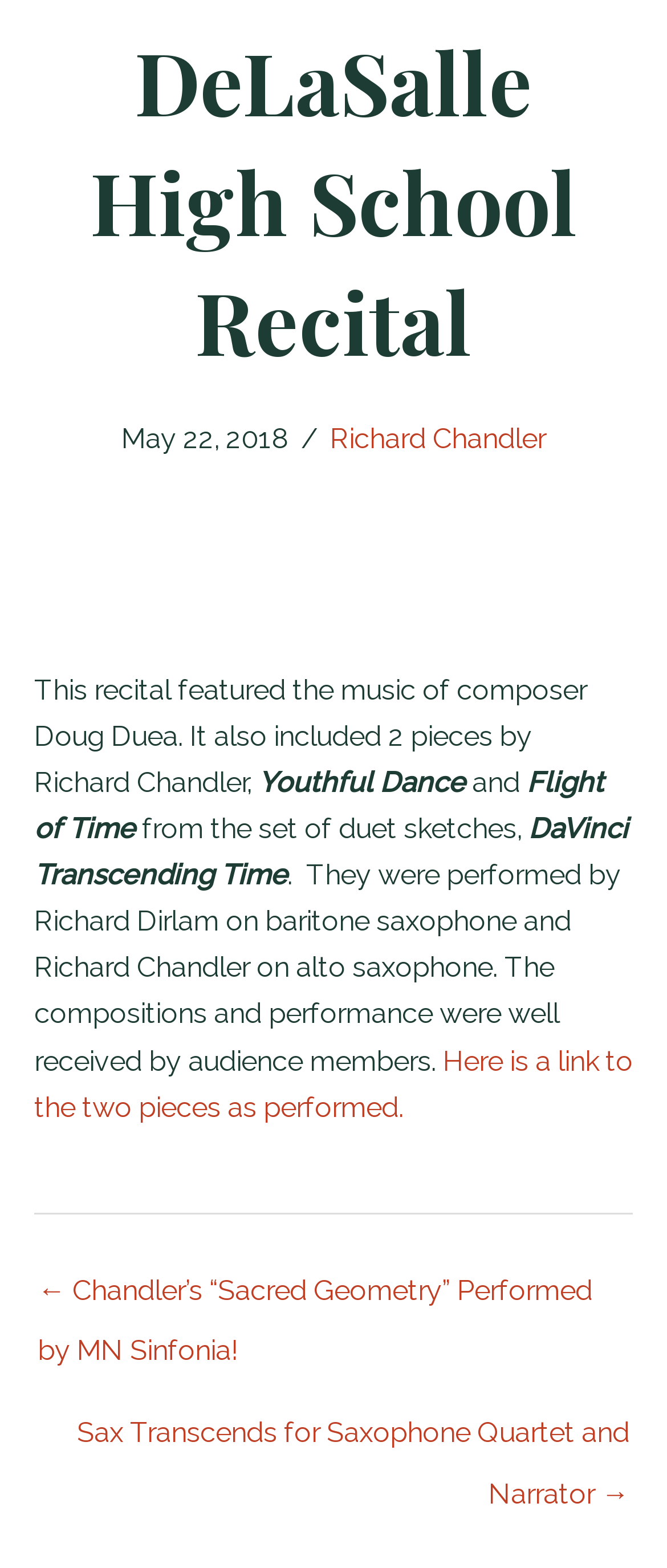Give a one-word or one-phrase response to the question:
What is the name of the composer featured in the recital?

Doug Duea